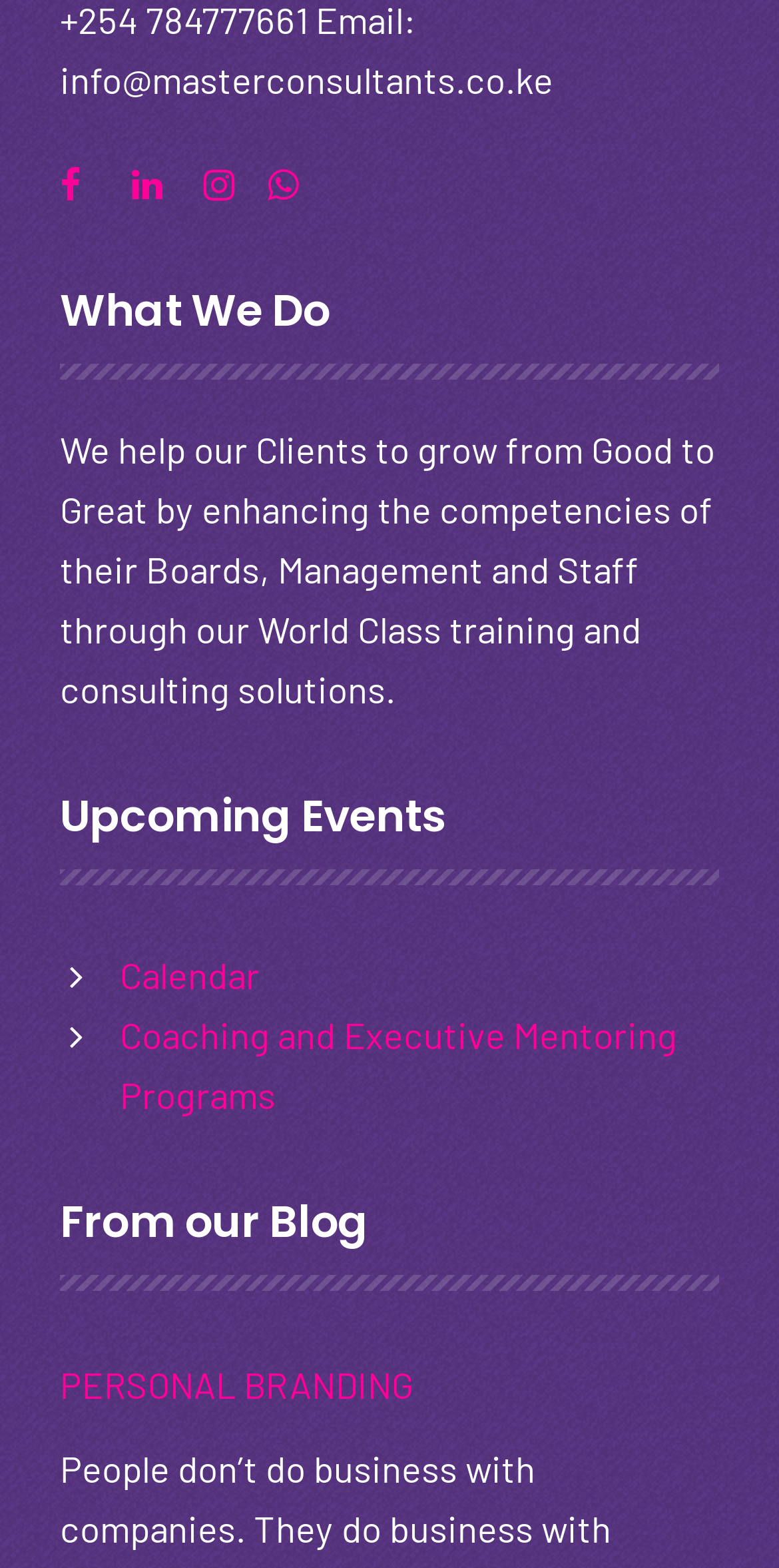Given the description aria-label="Toggle Menu", predict the bounding box coordinates of the UI element. Ensure the coordinates are in the format (top-left x, top-left y, bottom-right x, bottom-right y) and all values are between 0 and 1.

None